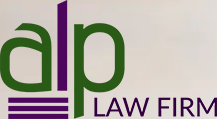Provide a brief response to the question below using one word or phrase:
Where is the logo prominently placed?

homepage